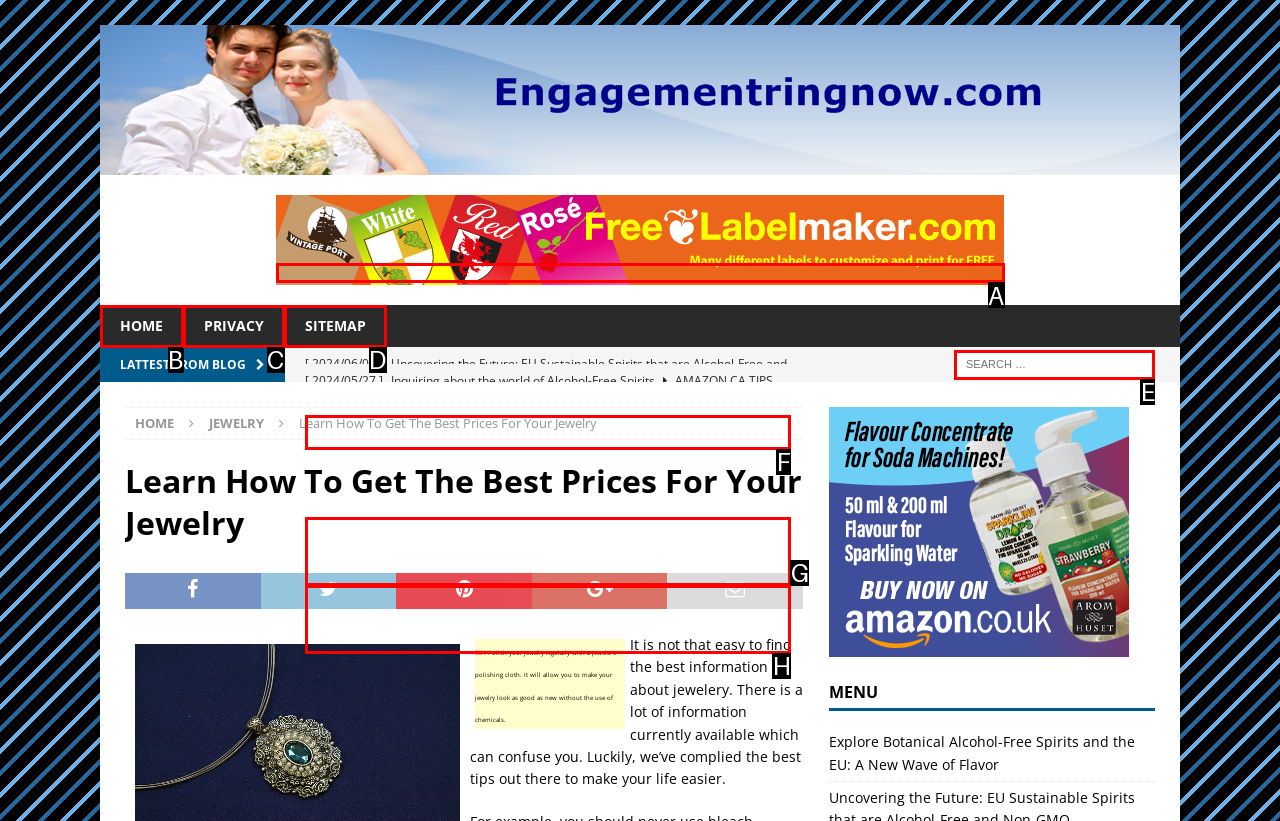To complete the instruction: Search for something, which HTML element should be clicked?
Respond with the option's letter from the provided choices.

E